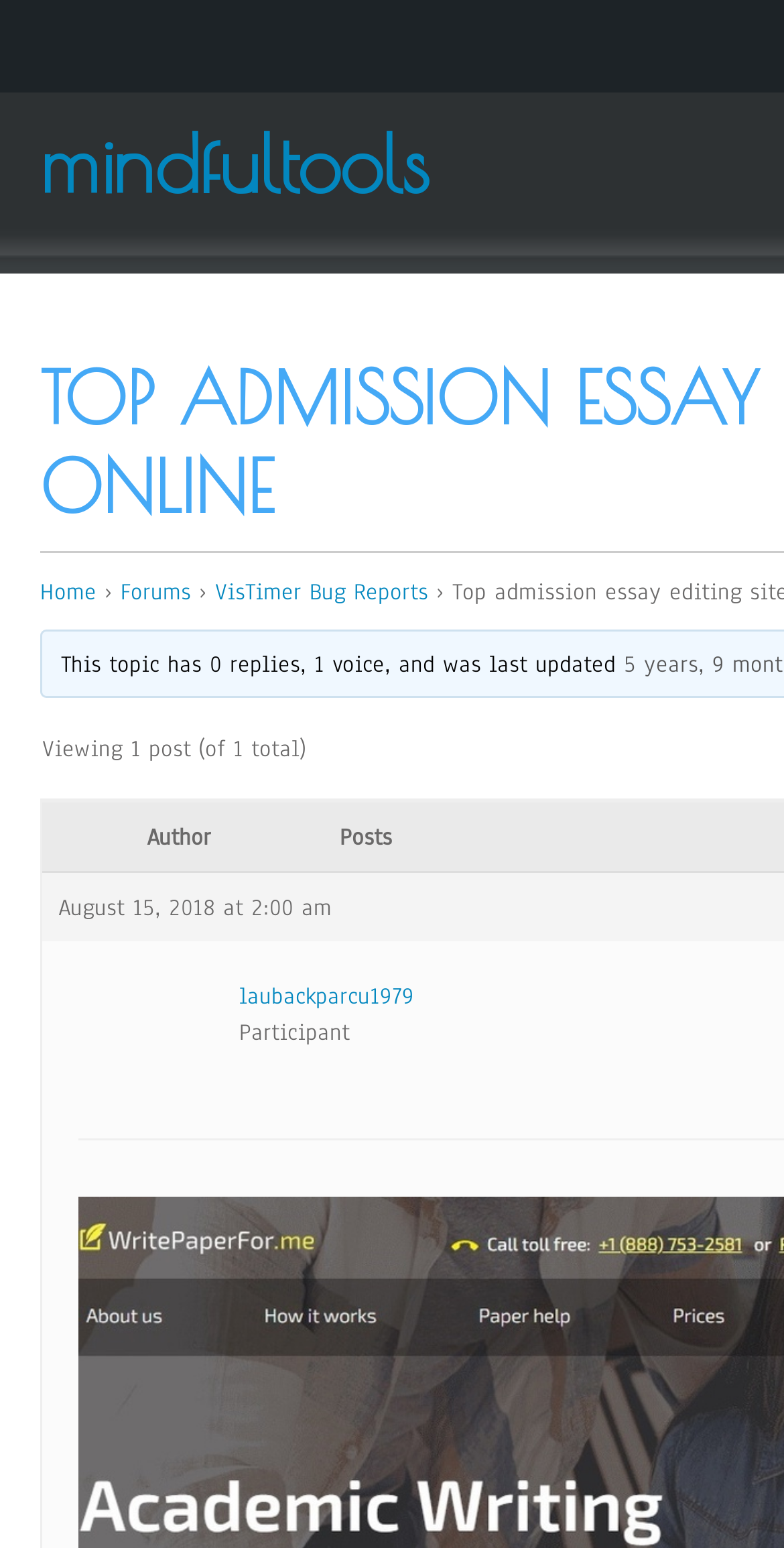Please look at the image and answer the question with a detailed explanation: How many replies are in this topic?

I found the answer by looking at the text 'This topic has 0 replies, 1 voice, and was last updated' which indicates that there are no replies in this topic.